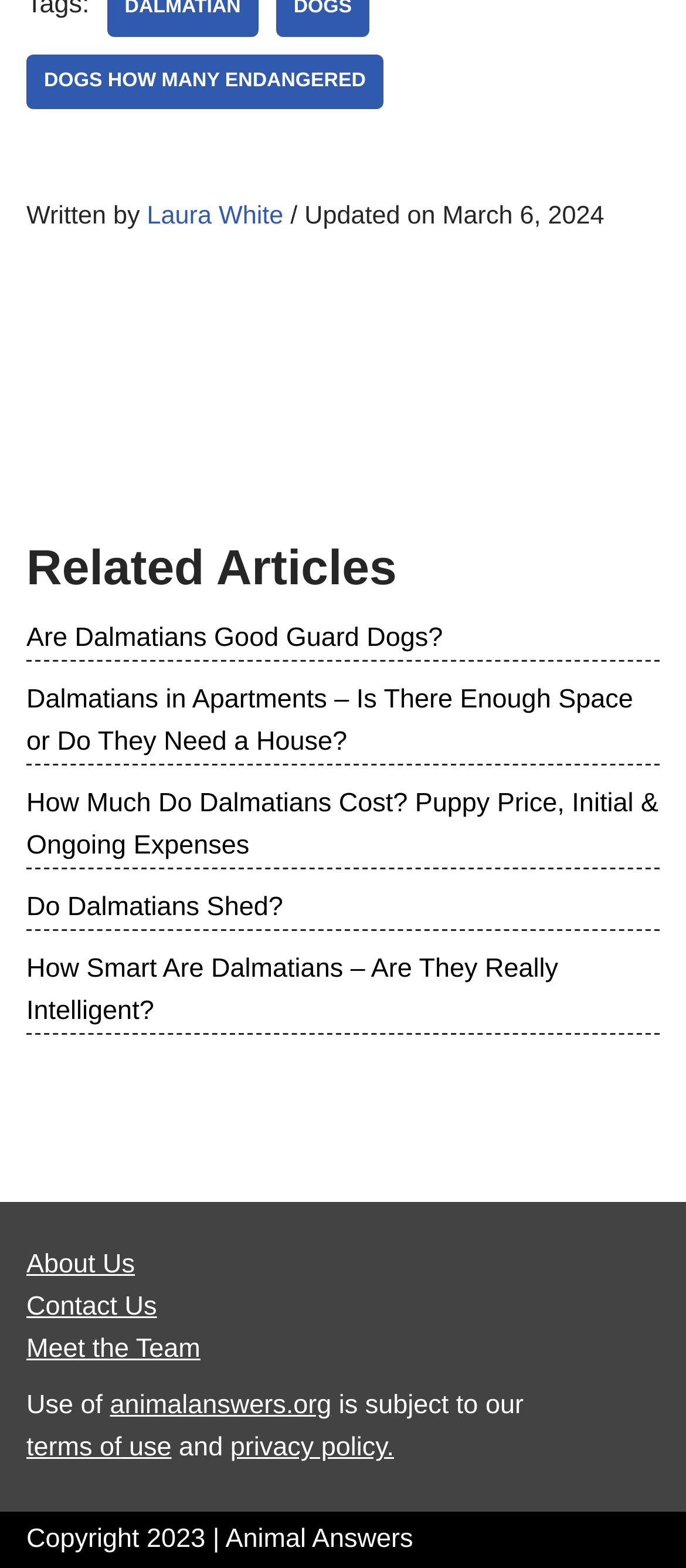Can you specify the bounding box coordinates of the area that needs to be clicked to fulfill the following instruction: "Learn about the author Laura White"?

[0.214, 0.129, 0.413, 0.147]